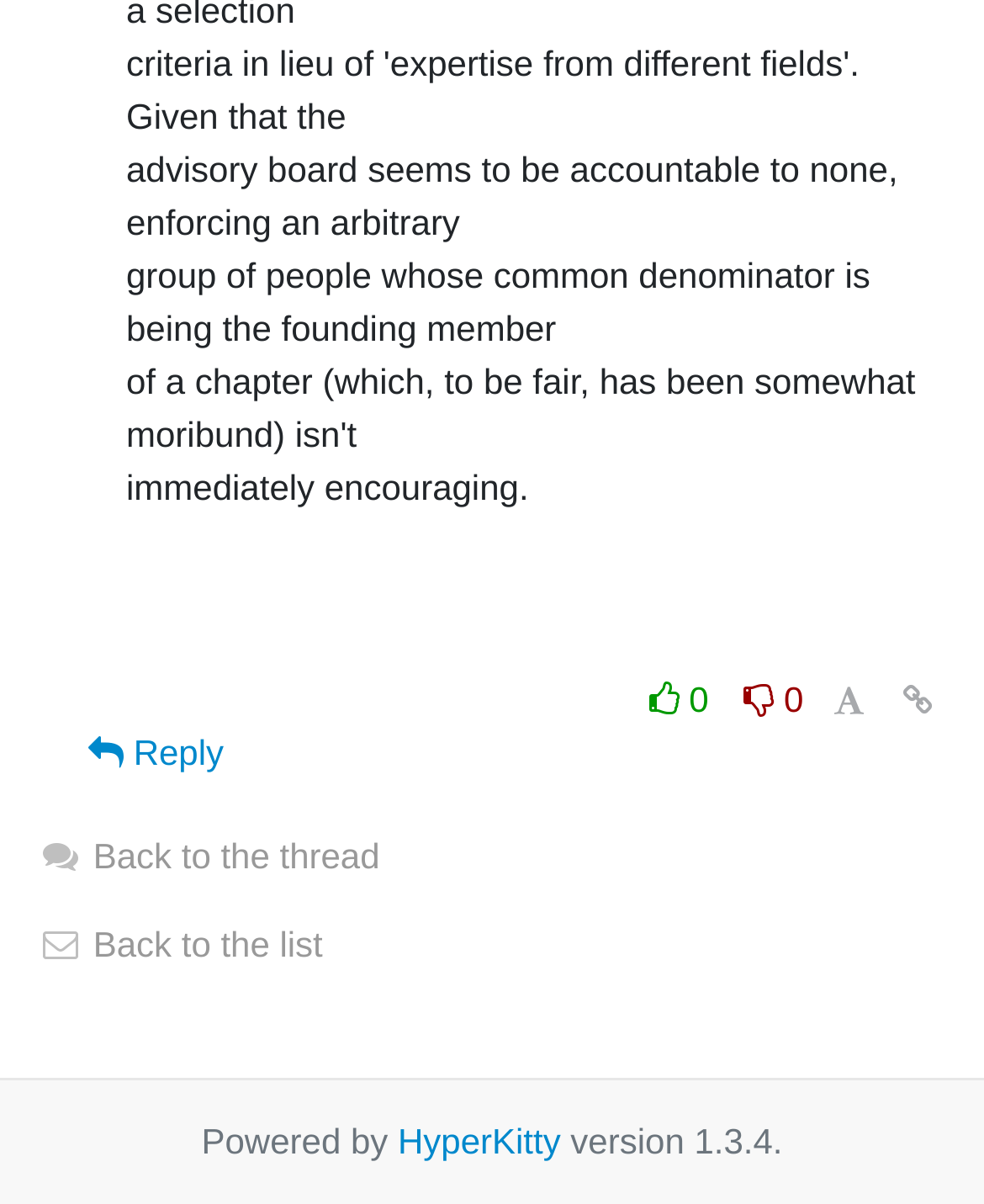How many elements are in the bottom row?
Look at the screenshot and give a one-word or phrase answer.

3